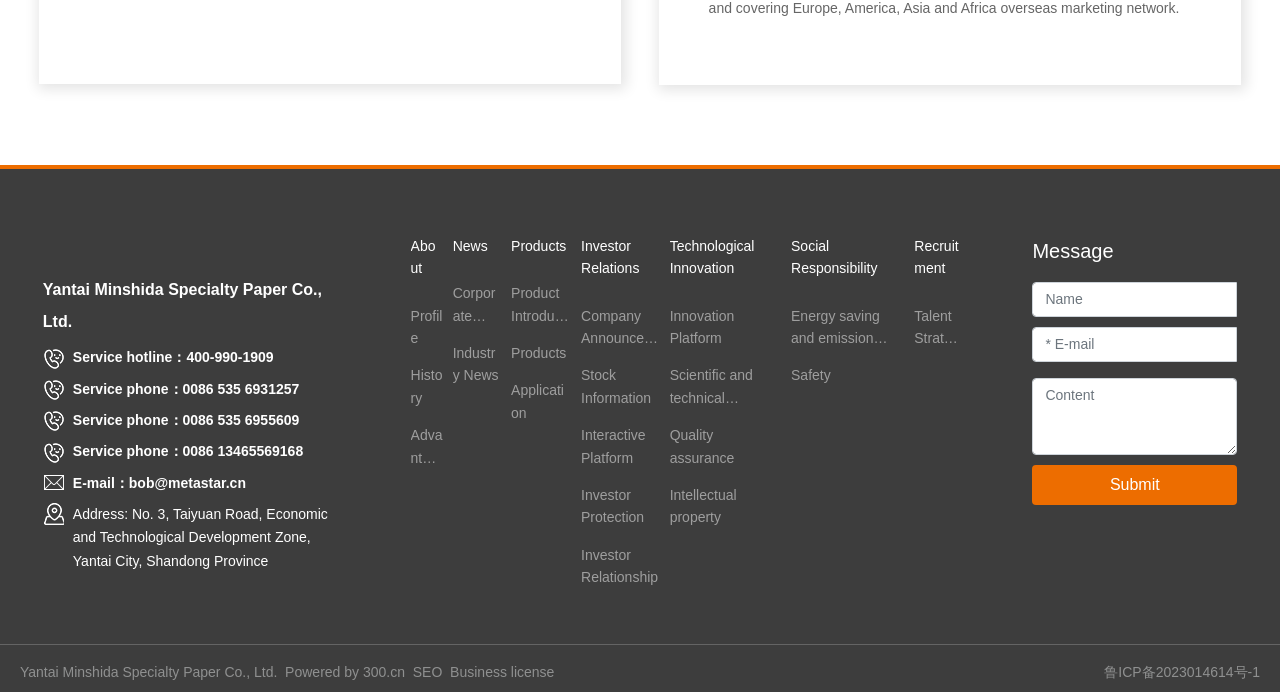Determine the bounding box coordinates of the clickable area required to perform the following instruction: "Contact the service hotline". The coordinates should be represented as four float numbers between 0 and 1: [left, top, right, bottom].

[0.057, 0.505, 0.214, 0.528]